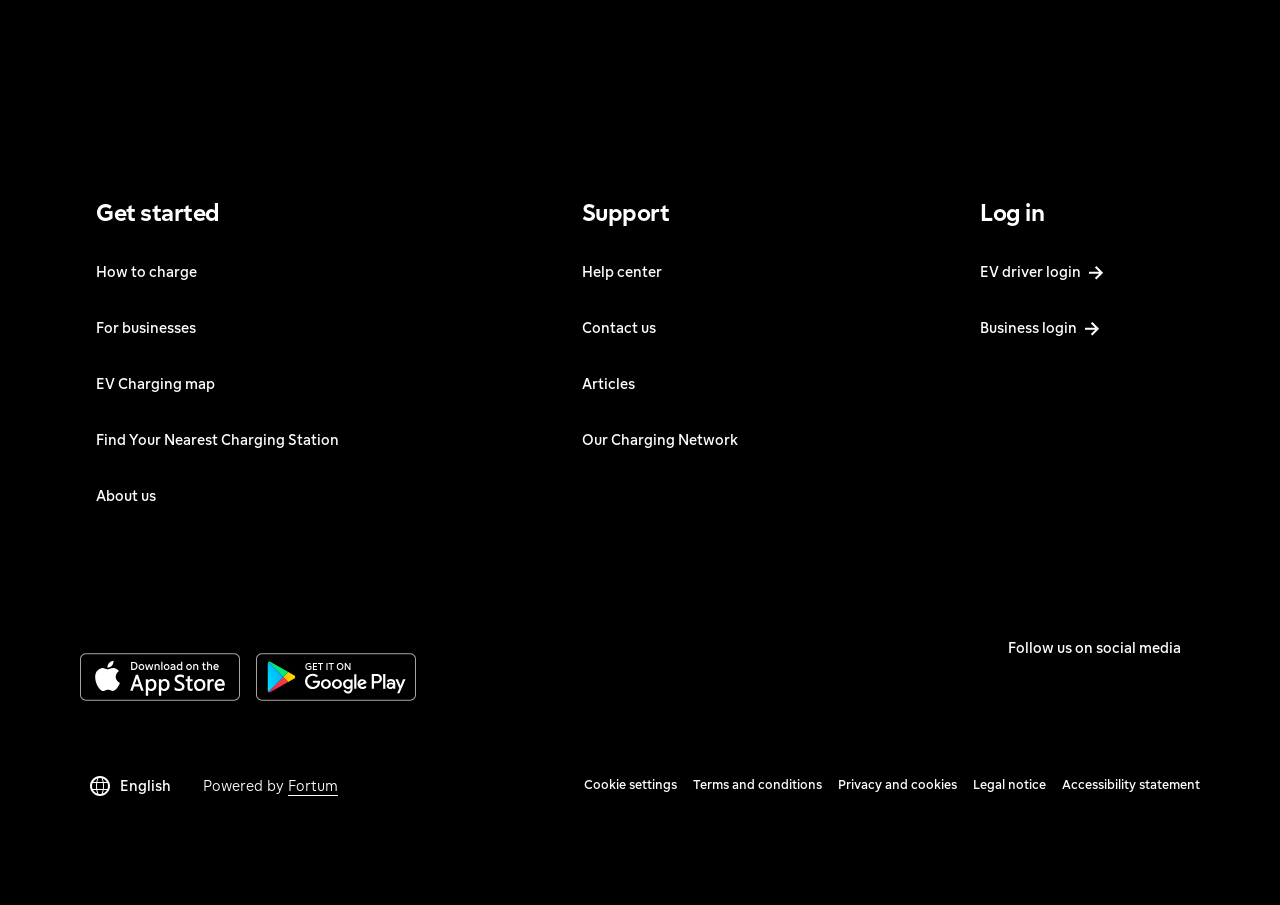Provide the bounding box coordinates of the HTML element described by the text: "Find Your Nearest Charging Station". The coordinates should be in the format [left, top, right, bottom] with values between 0 and 1.

[0.062, 0.455, 0.277, 0.517]